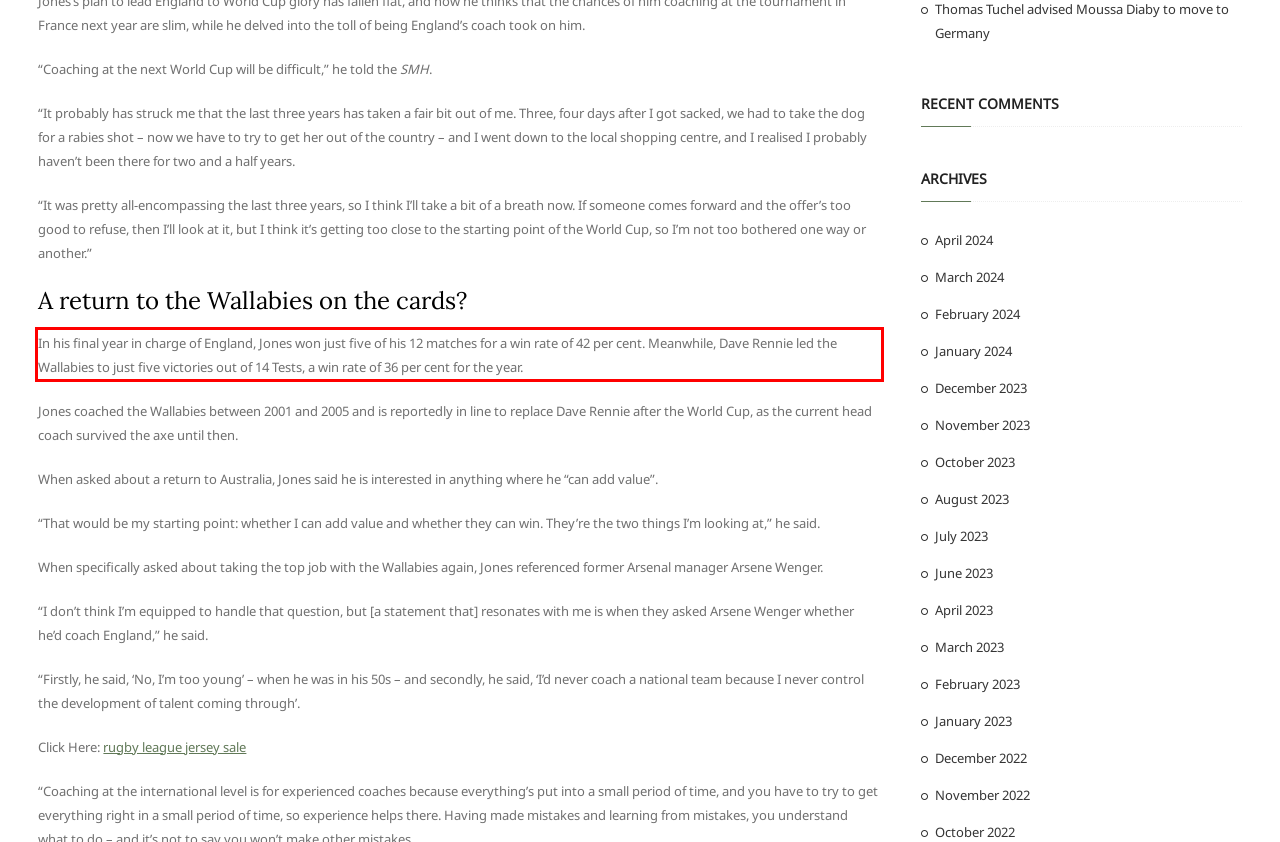Locate the red bounding box in the provided webpage screenshot and use OCR to determine the text content inside it.

In his final year in charge of England, Jones won just five of his 12 matches for a win rate of 42 per cent. Meanwhile, Dave Rennie led the Wallabies to just five victories out of 14 Tests, a win rate of 36 per cent for the year.